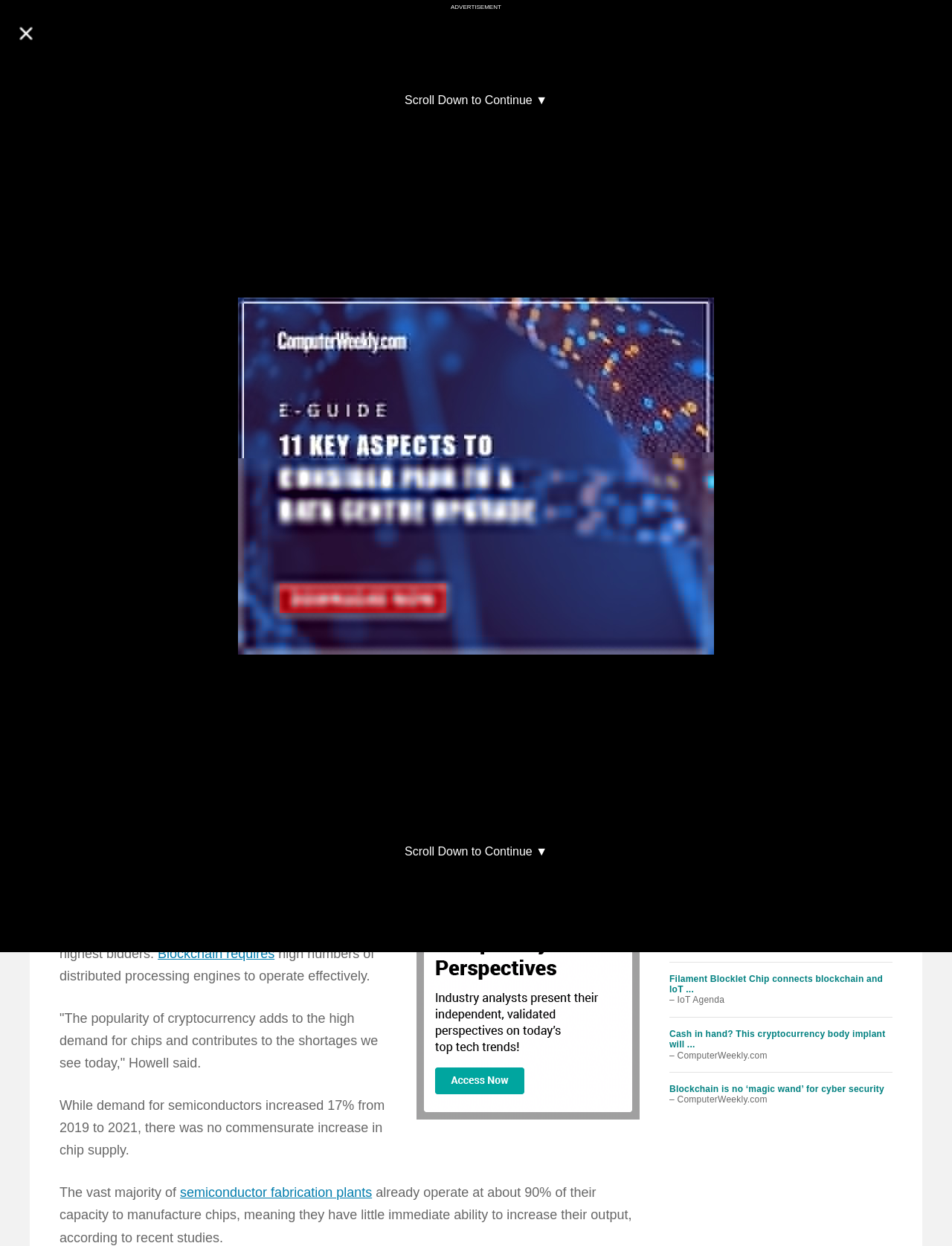Provide the bounding box coordinates of the HTML element this sentence describes: "Alan R. Earls". The bounding box coordinates consist of four float numbers between 0 and 1, i.e., [left, top, right, bottom].

[0.146, 0.431, 0.204, 0.439]